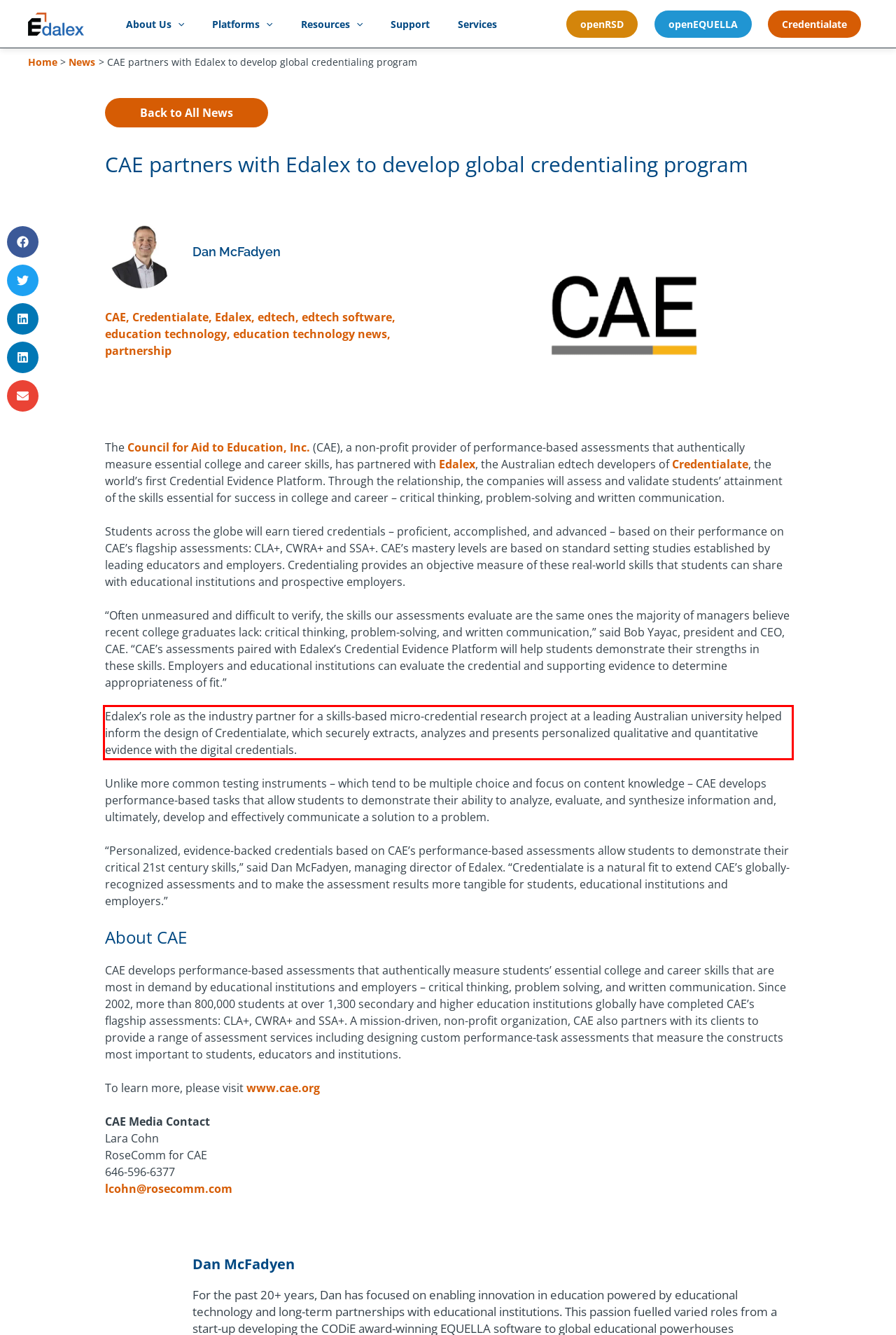Observe the screenshot of the webpage, locate the red bounding box, and extract the text content within it.

Edalex’s role as the industry partner for a skills-based micro-credential research project at a leading Australian university helped inform the design of Credentialate, which securely extracts, analyzes and presents personalized qualitative and quantitative evidence with the digital credentials.